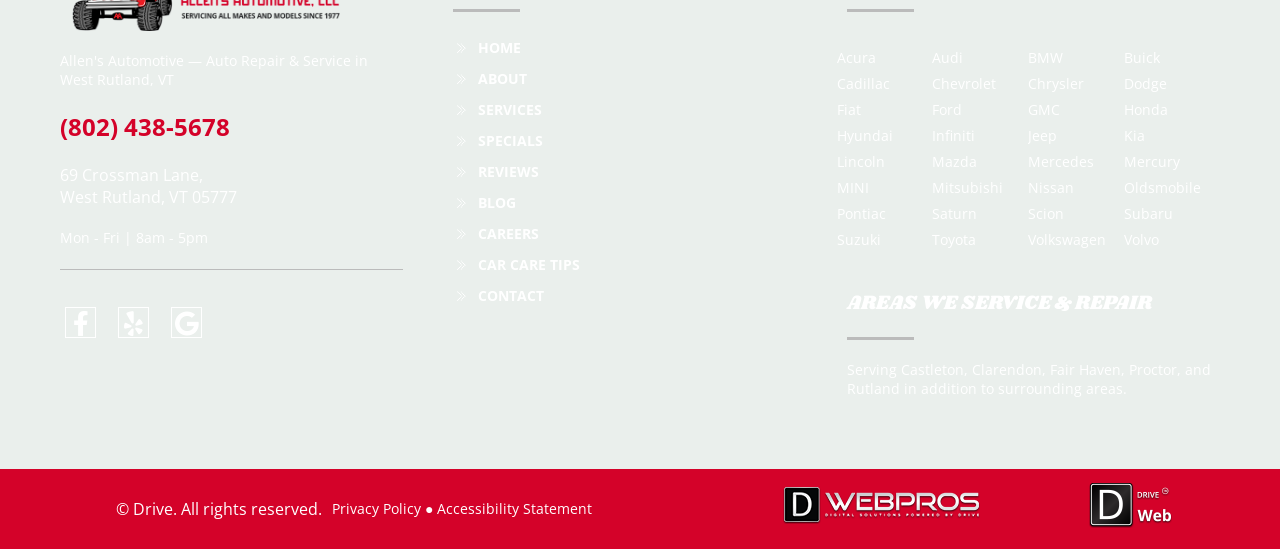Provide a single word or phrase answer to the question: 
What is the copyright information at the bottom of the webpage?

© All rights reserved.